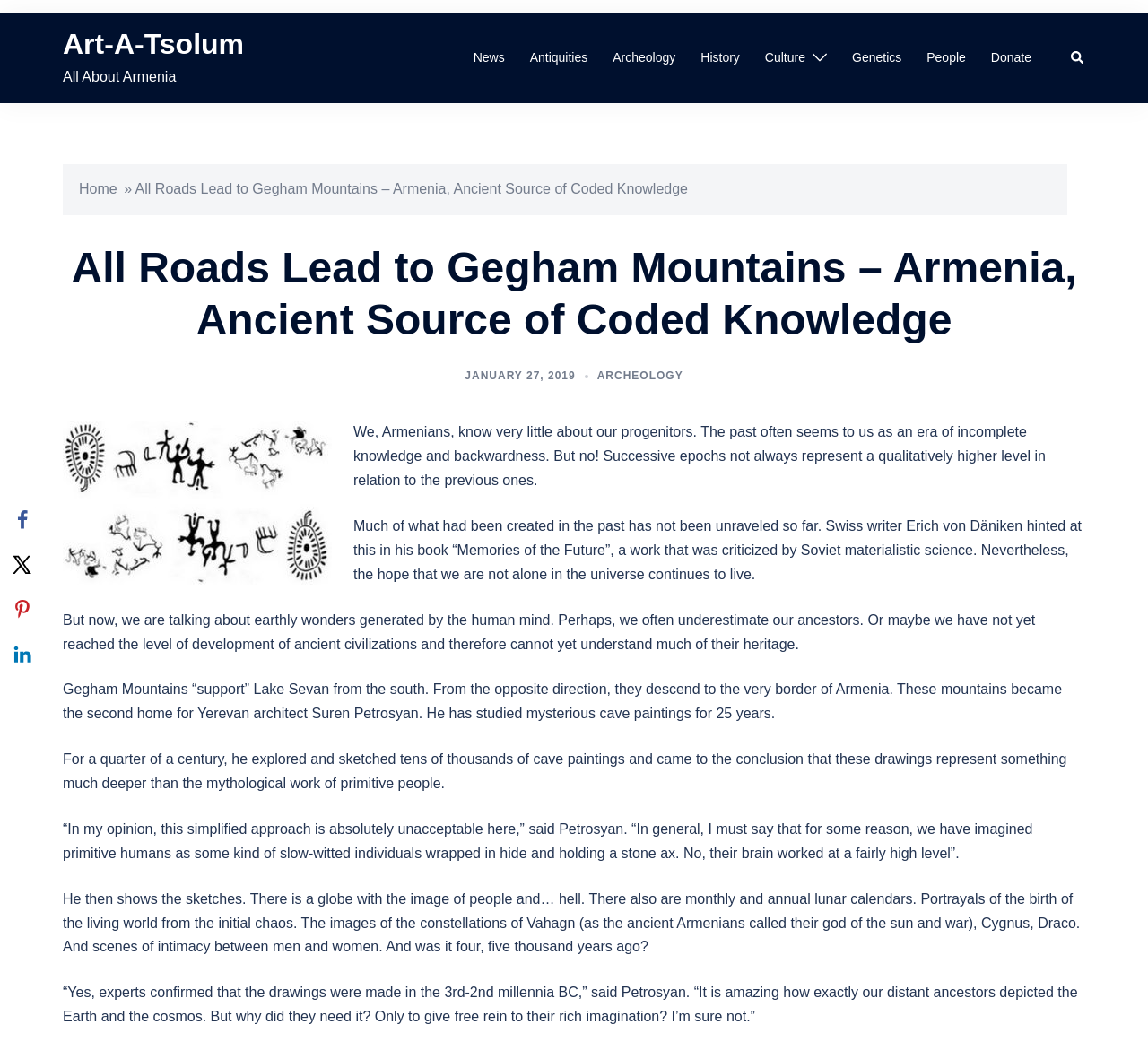How many years has Suren Petrosyan studied cave paintings?
Based on the image, answer the question in a detailed manner.

I found the answer by reading the StaticText element that mentions '25 years' in the context of Suren Petrosyan's study of cave paintings.